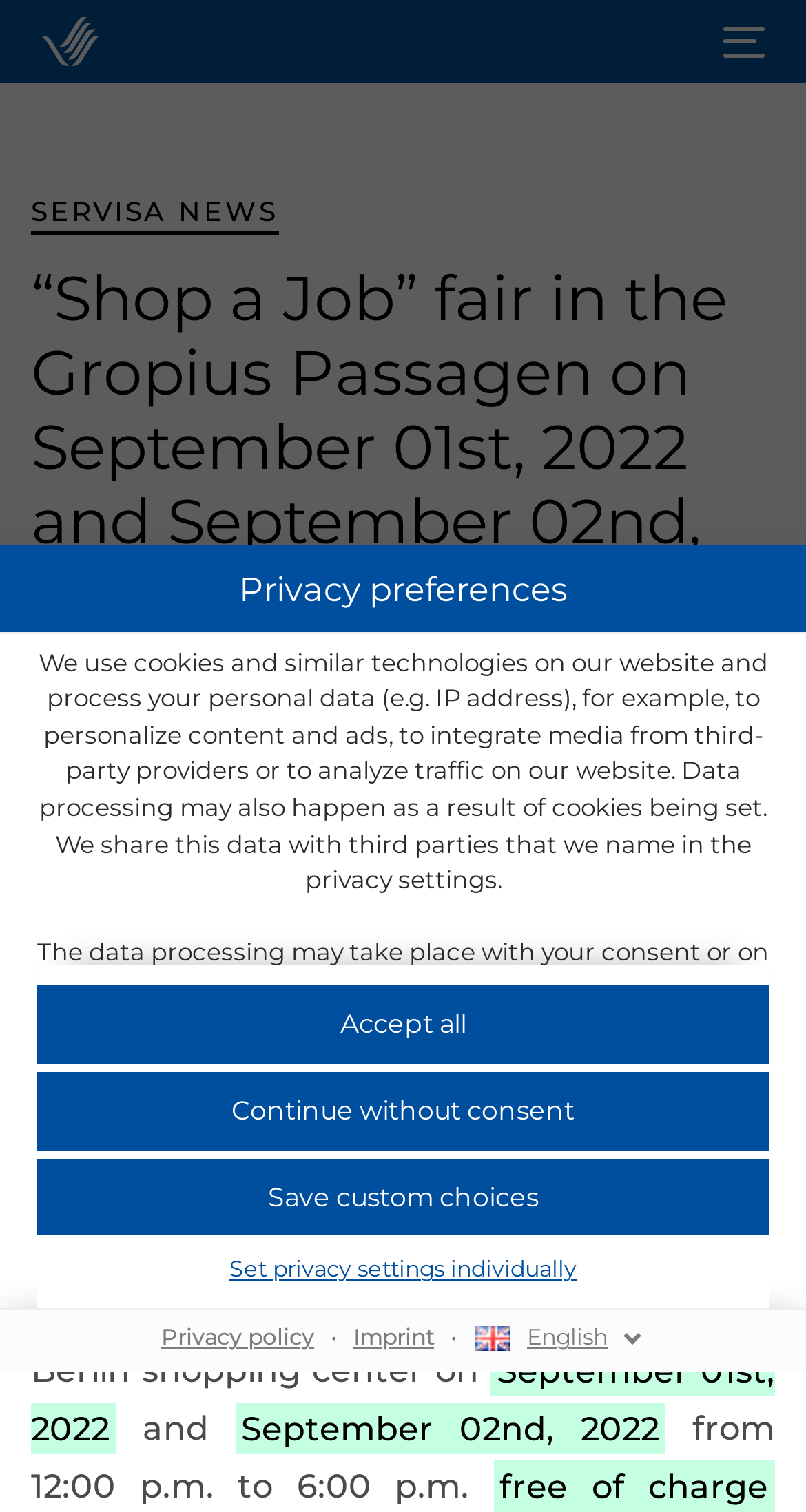Can you identify and provide the main heading of the webpage?

“Shop a Job” fair in the Gropius Passagen on September 01st, 2022 and September 02nd, 2022